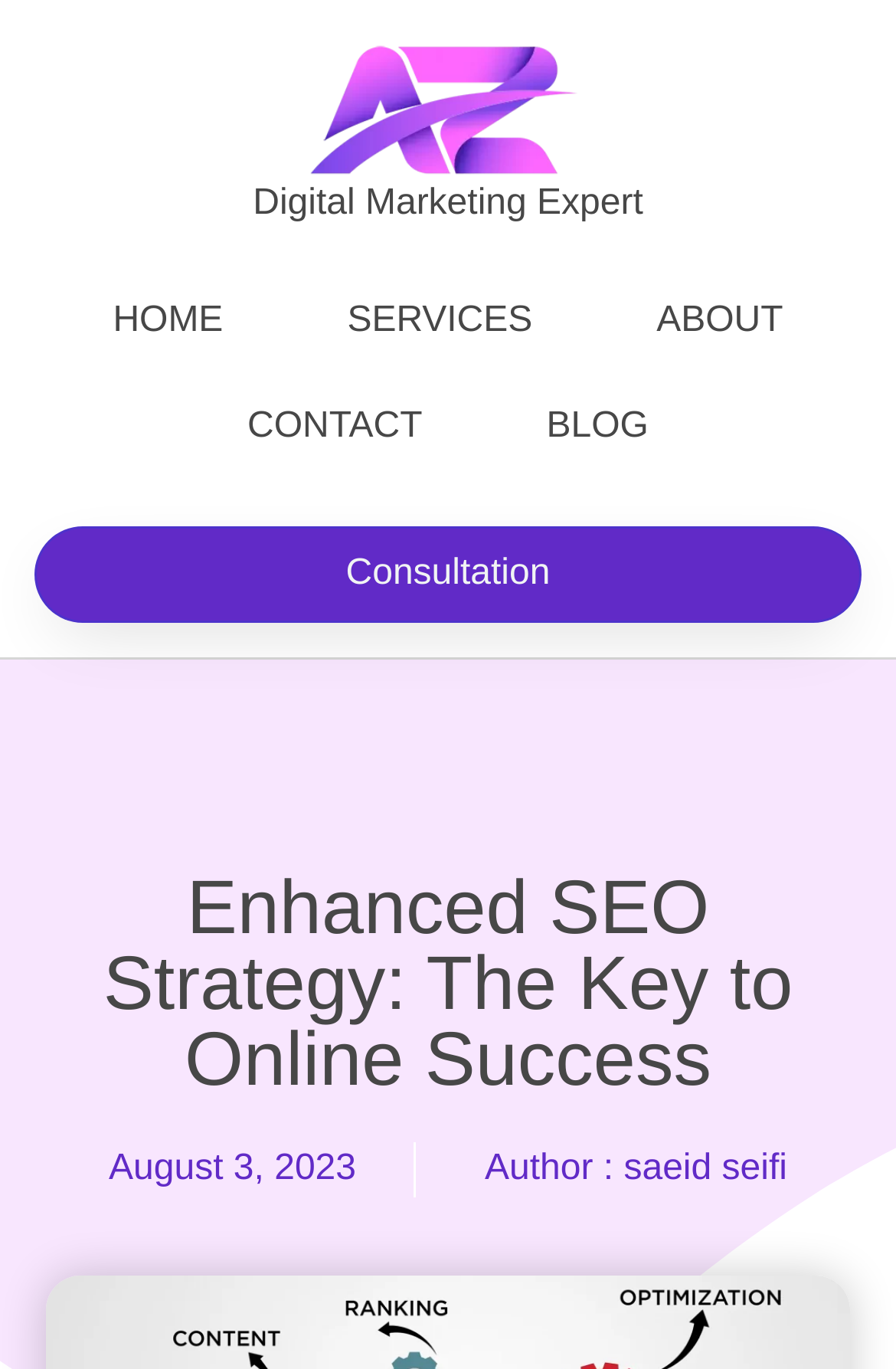What is the company name?
Please provide a single word or phrase as your answer based on the image.

AZ Digital Marketing Expert USA